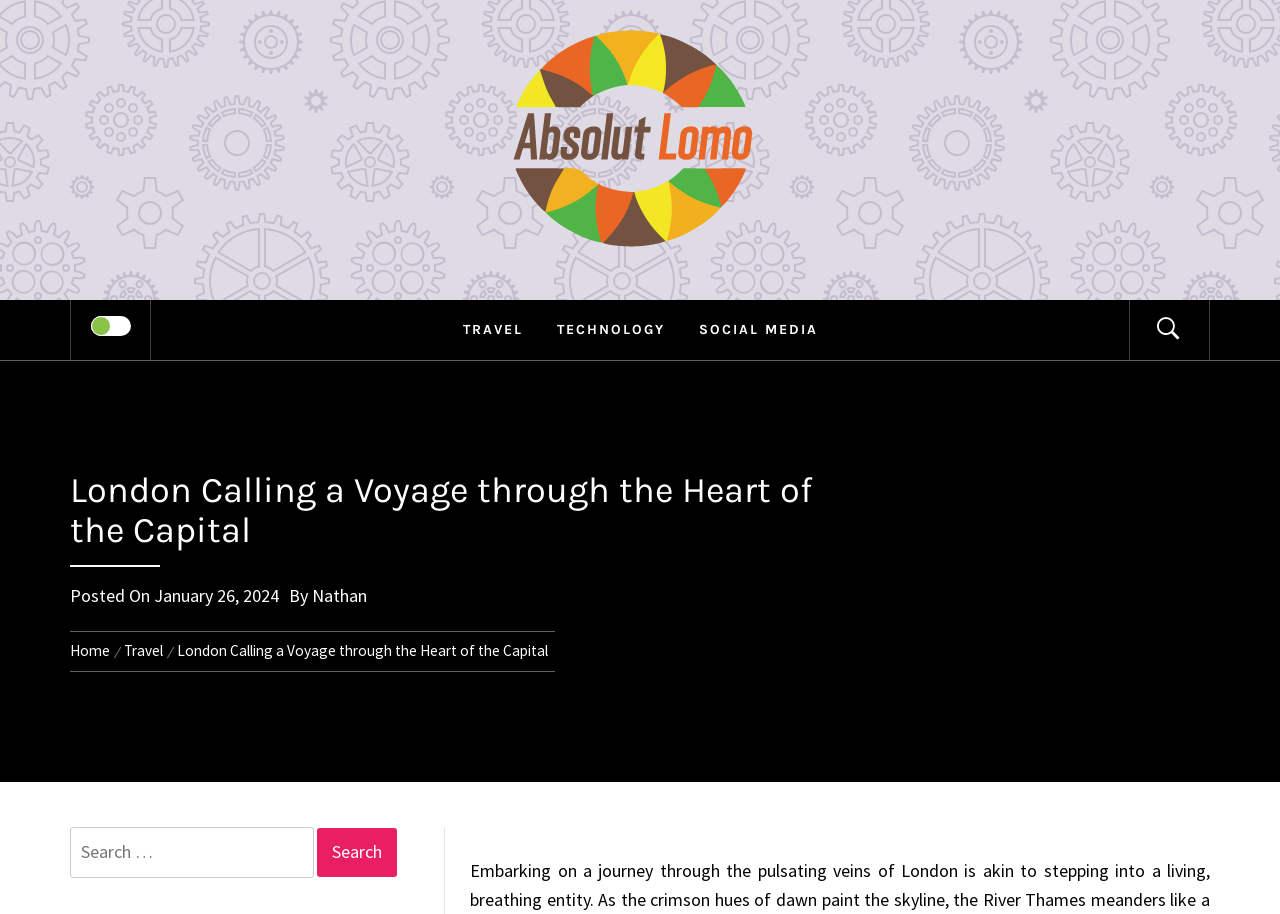Specify the bounding box coordinates for the region that must be clicked to perform the given instruction: "View the January 26, 2024 post".

[0.12, 0.639, 0.218, 0.664]